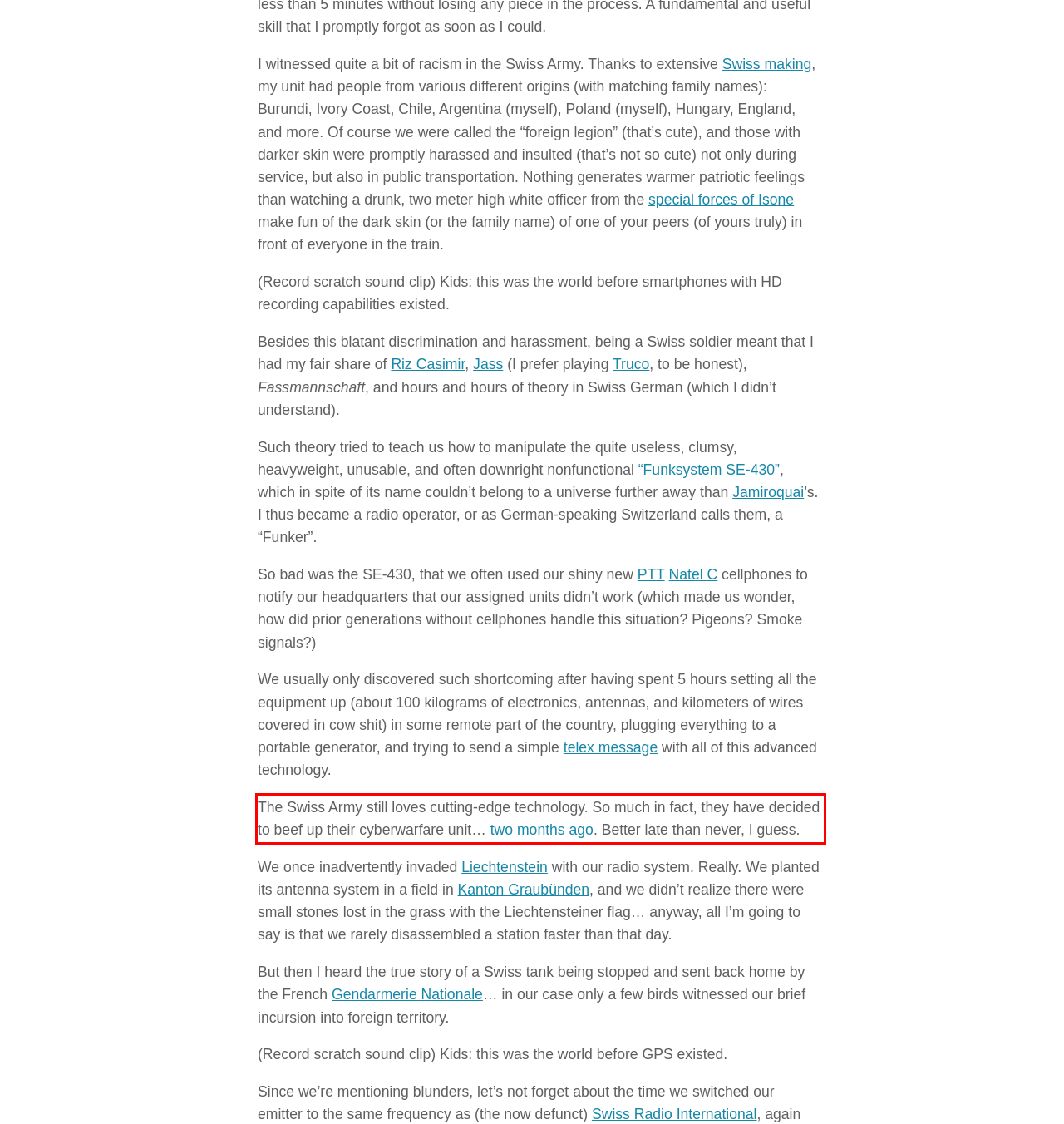You have a screenshot of a webpage with a red bounding box. Use OCR to generate the text contained within this red rectangle.

The Swiss Army still loves cutting-edge technology. So much in fact, they have decided to beef up their cyberwarfare unit… two months ago. Better late than never, I guess.